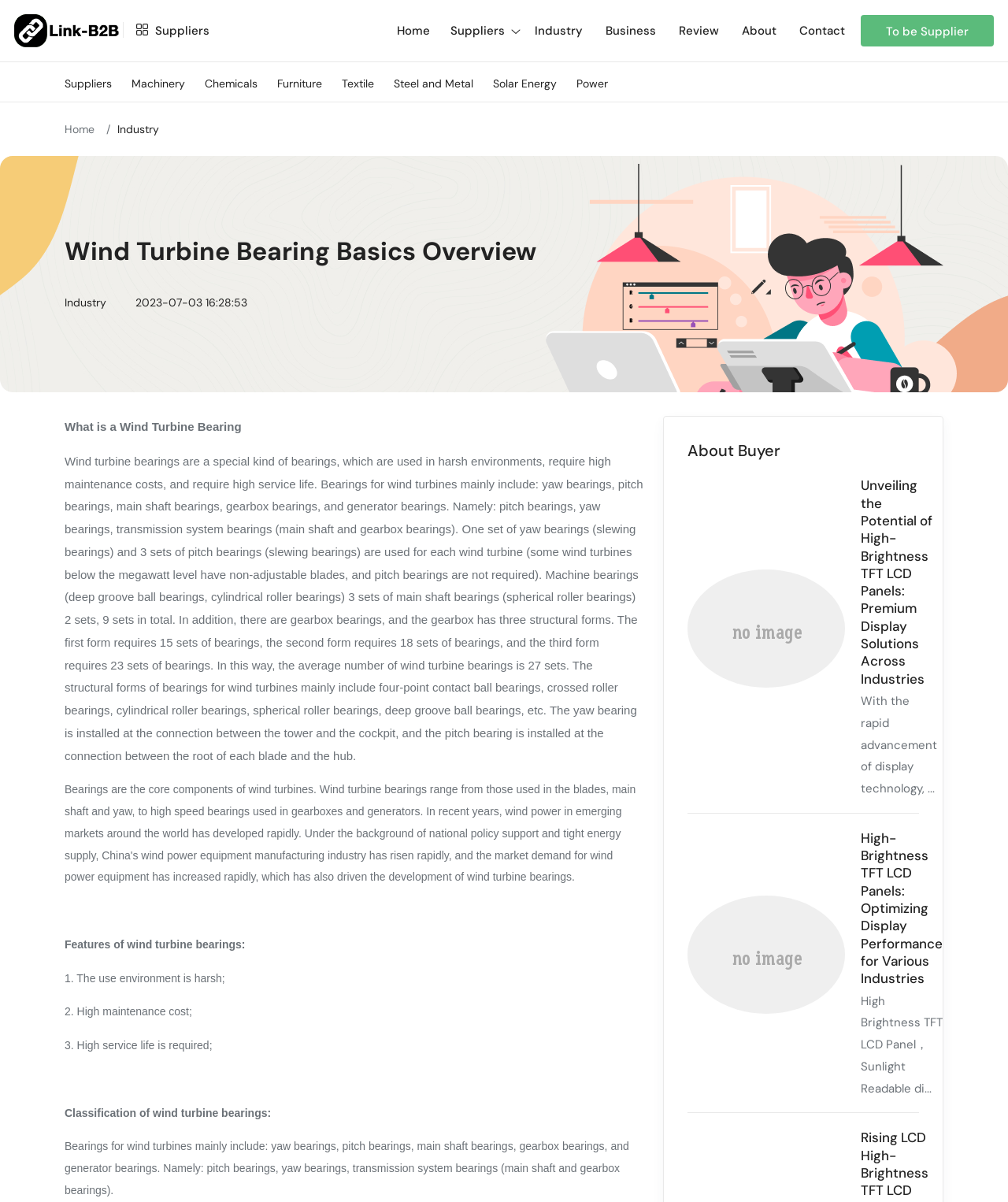Determine the bounding box coordinates of the region to click in order to accomplish the following instruction: "Click the 'Industry' link". Provide the coordinates as four float numbers between 0 and 1, specifically [left, top, right, bottom].

[0.527, 0.005, 0.594, 0.047]